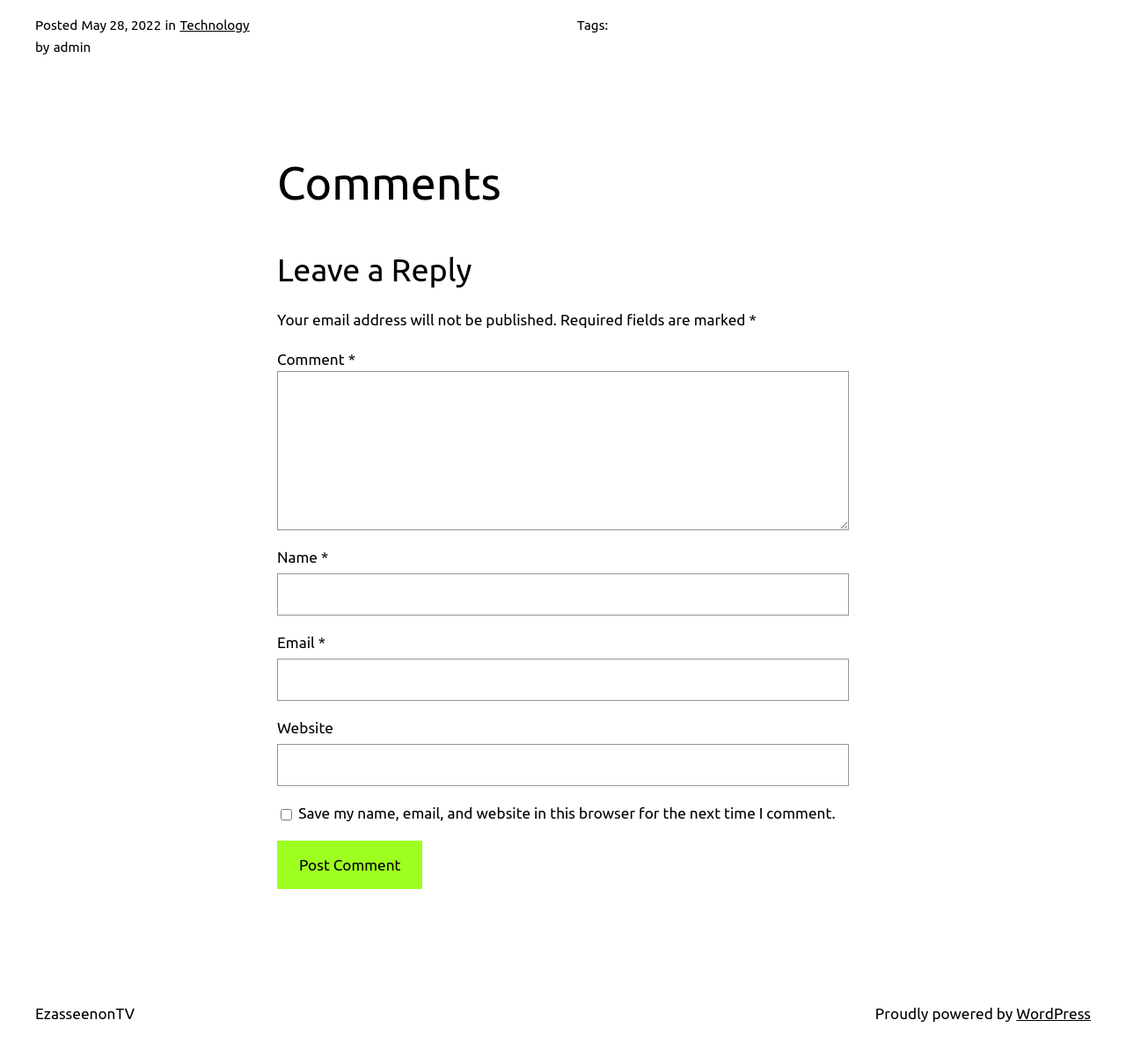Based on what you see in the screenshot, provide a thorough answer to this question: What is the label of the first textbox?

The first textbox is located below the 'Leave a Reply' heading and has a label that says 'Comment'.